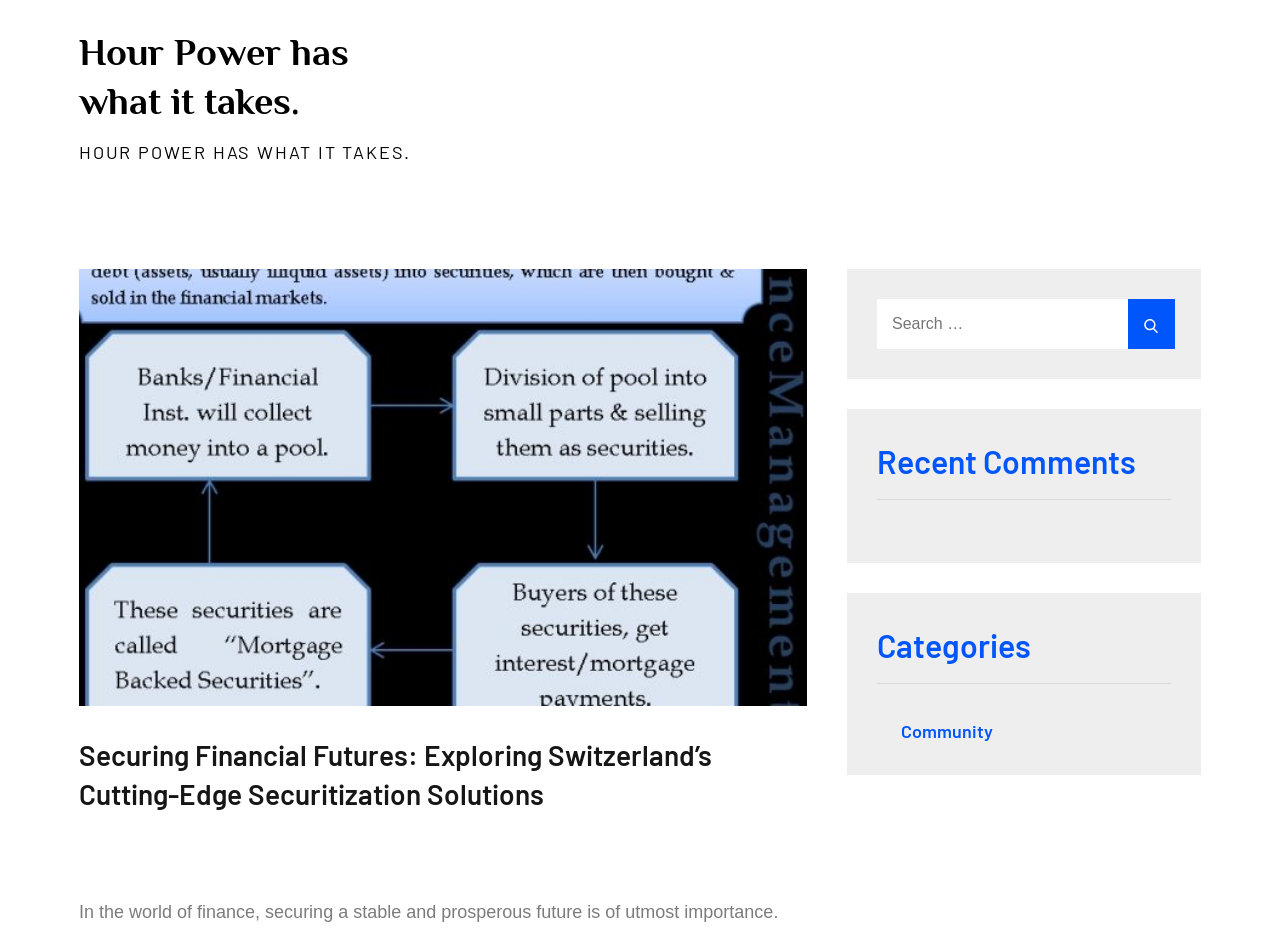Write an extensive caption that covers every aspect of the webpage.

The webpage appears to be a financial article or blog post focused on Switzerland's securitization solutions. At the top, there is a prominent heading "Hour Power has what it takes" with a link to the same text. Below this heading, there is a larger, bolded text "HOUR POWER HAS WHAT IT TAKES." 

To the right of the bolded text, there is an image with the title "Securing Financial Futures: Exploring Switzerland’s Cutting-Edge Securitization Solutions". This image is accompanied by a link to the same title. Below the image, there is a header with the same title as the image, which also contains a link to the title.

On the right side of the page, there is a complementary section that takes up about a third of the page's width. Within this section, there is a search bar with a label "Search for:" and a search button. Below the search bar, there are two headings: "Recent Comments" and "Categories". Further down, there is a link to "Community".

Overall, the webpage appears to be a financial article or blog post with a focus on Switzerland's securitization solutions, accompanied by a search function and links to related topics.